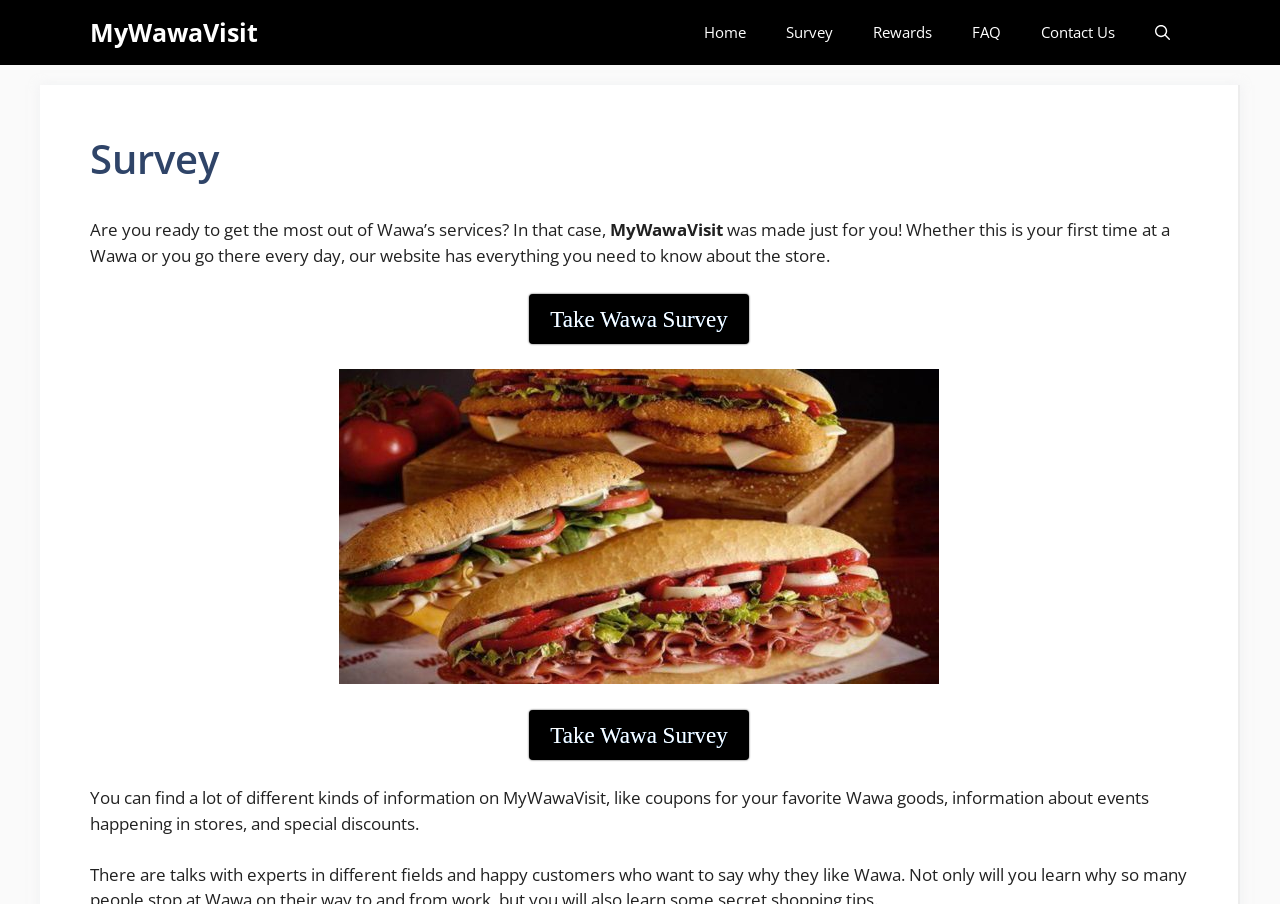Please identify the bounding box coordinates of the element I should click to complete this instruction: 'Take Wawa Survey'. The coordinates should be given as four float numbers between 0 and 1, like this: [left, top, right, bottom].

[0.413, 0.325, 0.585, 0.38]